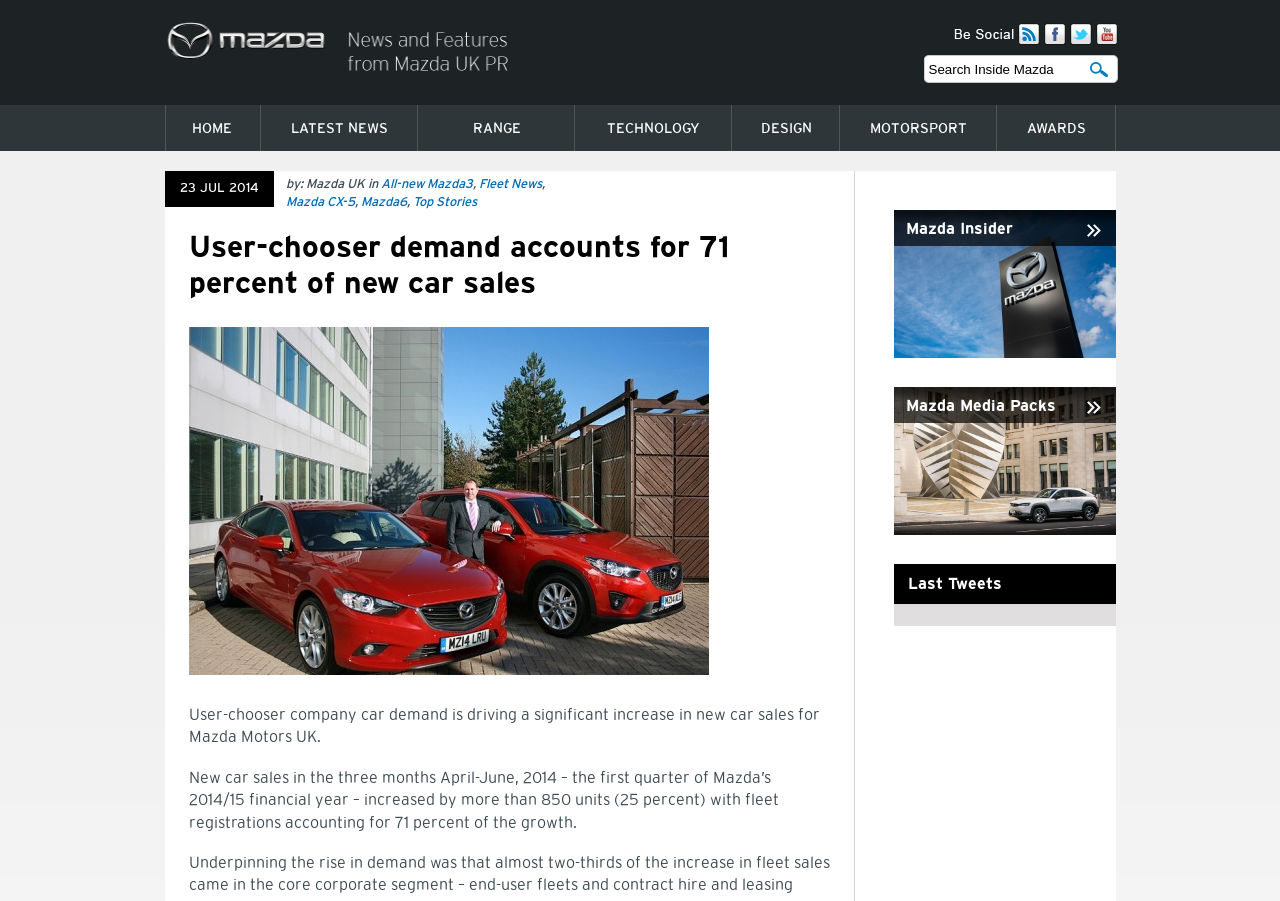Find the bounding box coordinates of the element you need to click on to perform this action: 'Read the article about User-chooser demand'. The coordinates should be represented by four float values between 0 and 1, in the format [left, top, right, bottom].

[0.147, 0.258, 0.57, 0.332]